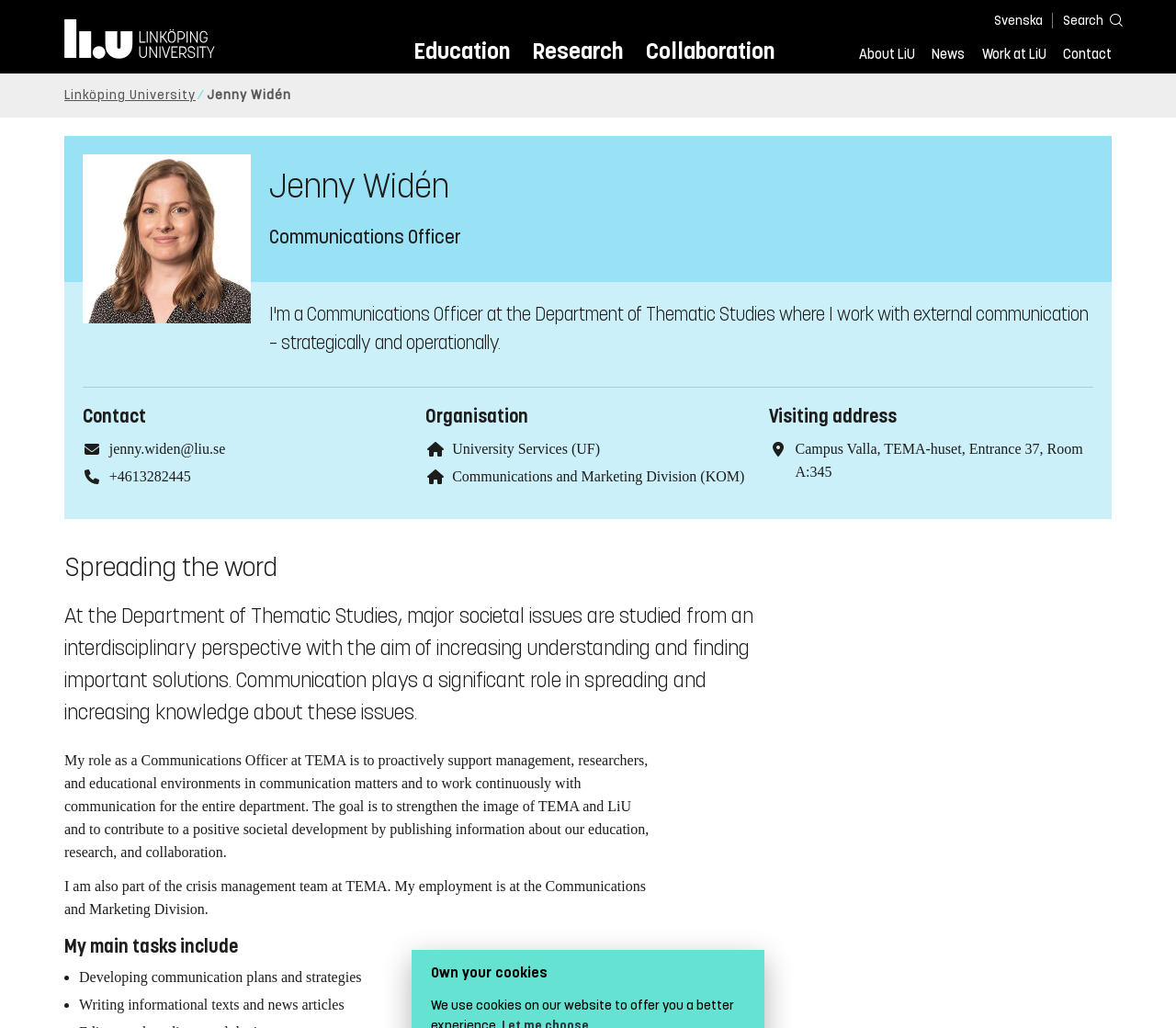What is the goal of Jenny Widén's communication work?
From the image, respond with a single word or phrase.

Strengthen the image of TEMA and LiU